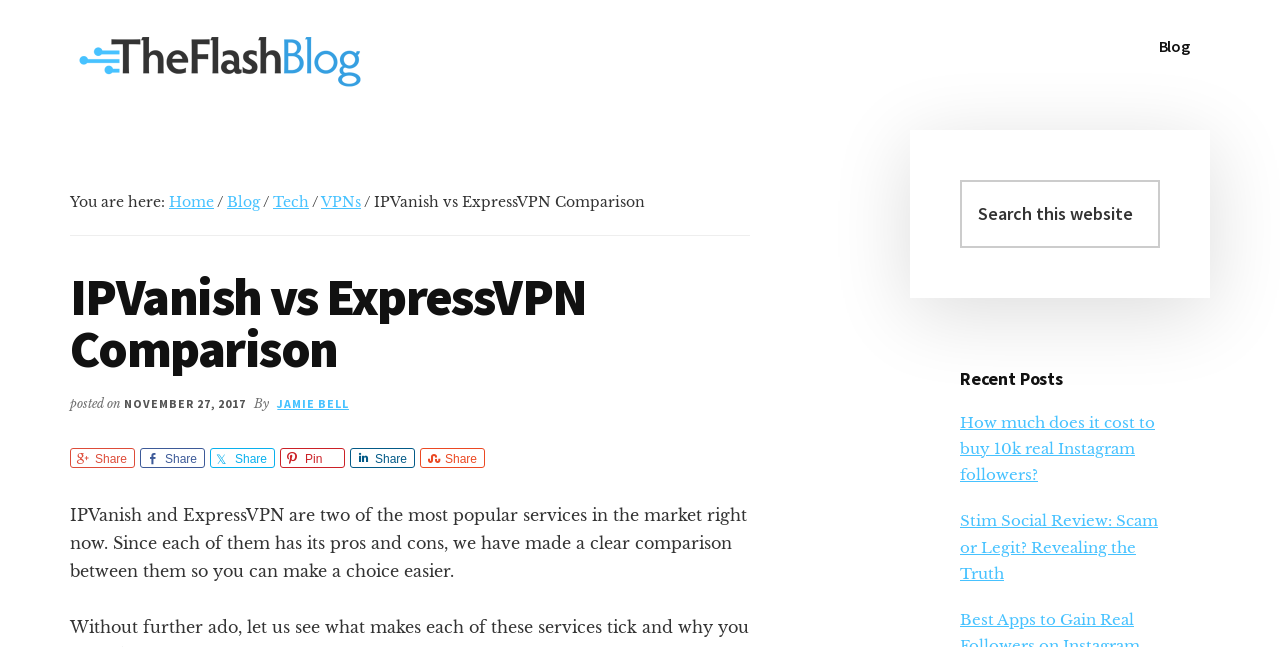How many social media sharing links are there?
Identify the answer in the screenshot and reply with a single word or phrase.

6